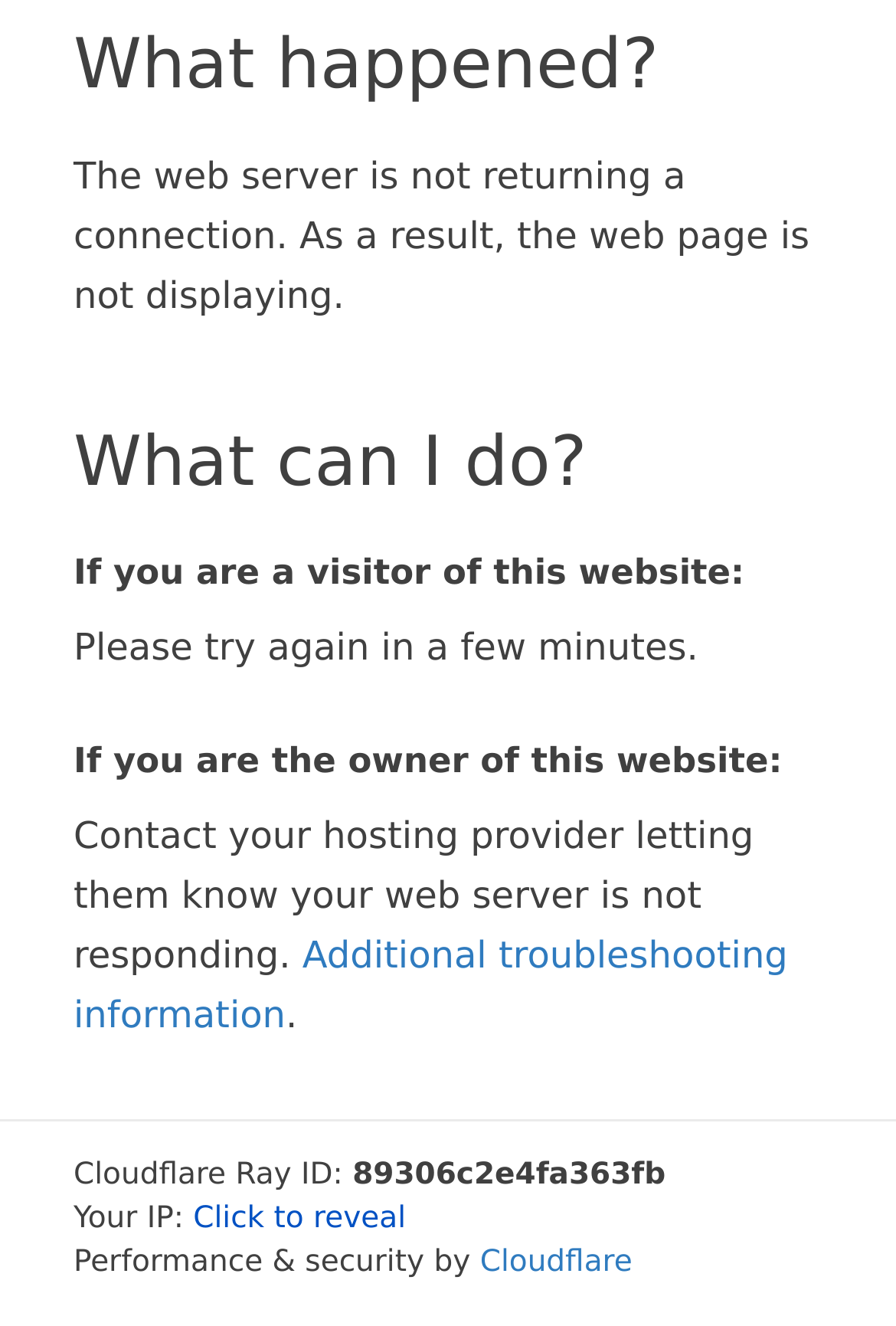What should a visitor of this website do?
Look at the image and respond to the question as thoroughly as possible.

According to the webpage, if you are a visitor of this website, you should try again in a few minutes, as stated in the StaticText element with the text 'Please try again in a few minutes.'